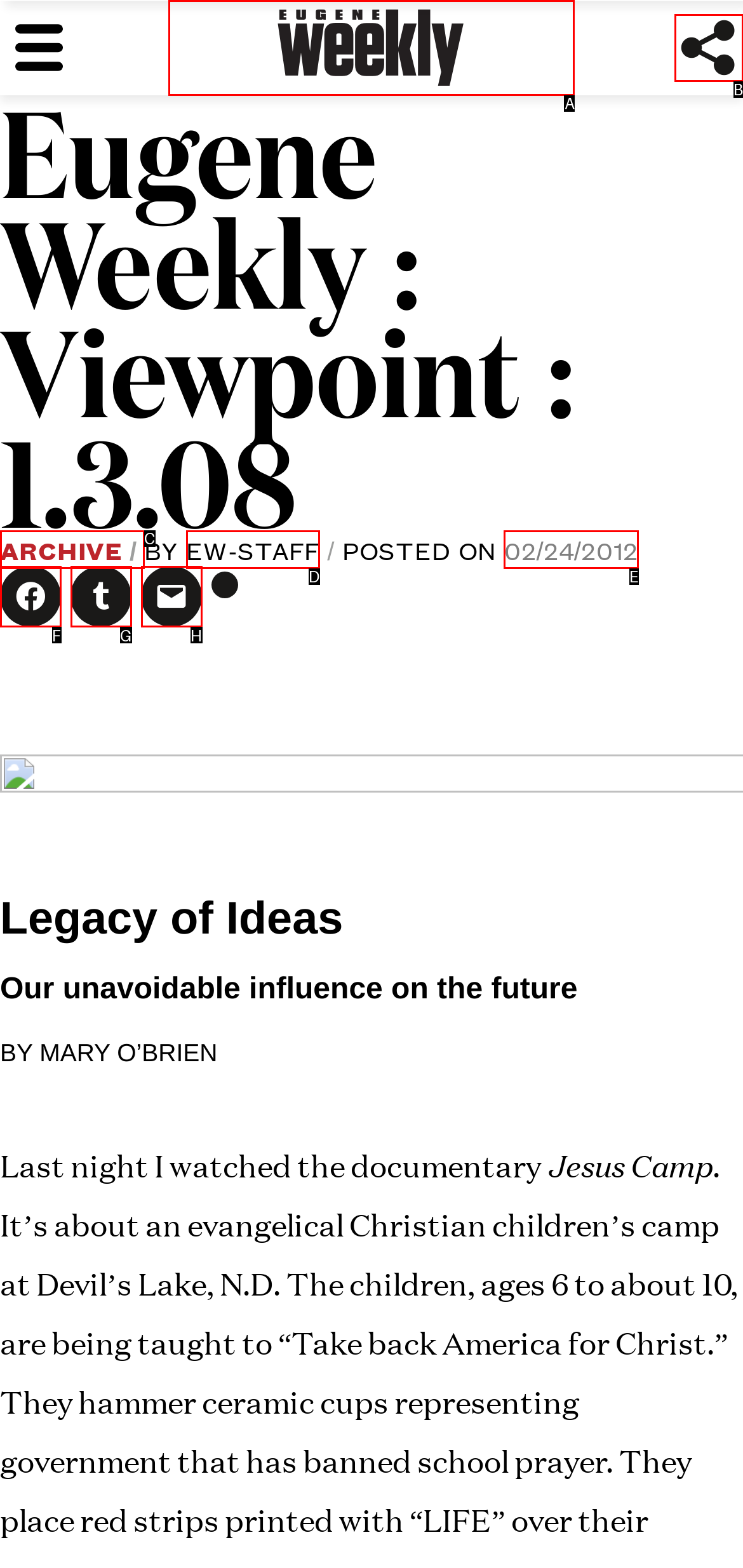Which UI element should you click on to achieve the following task: Open the share dialog? Provide the letter of the correct option.

B